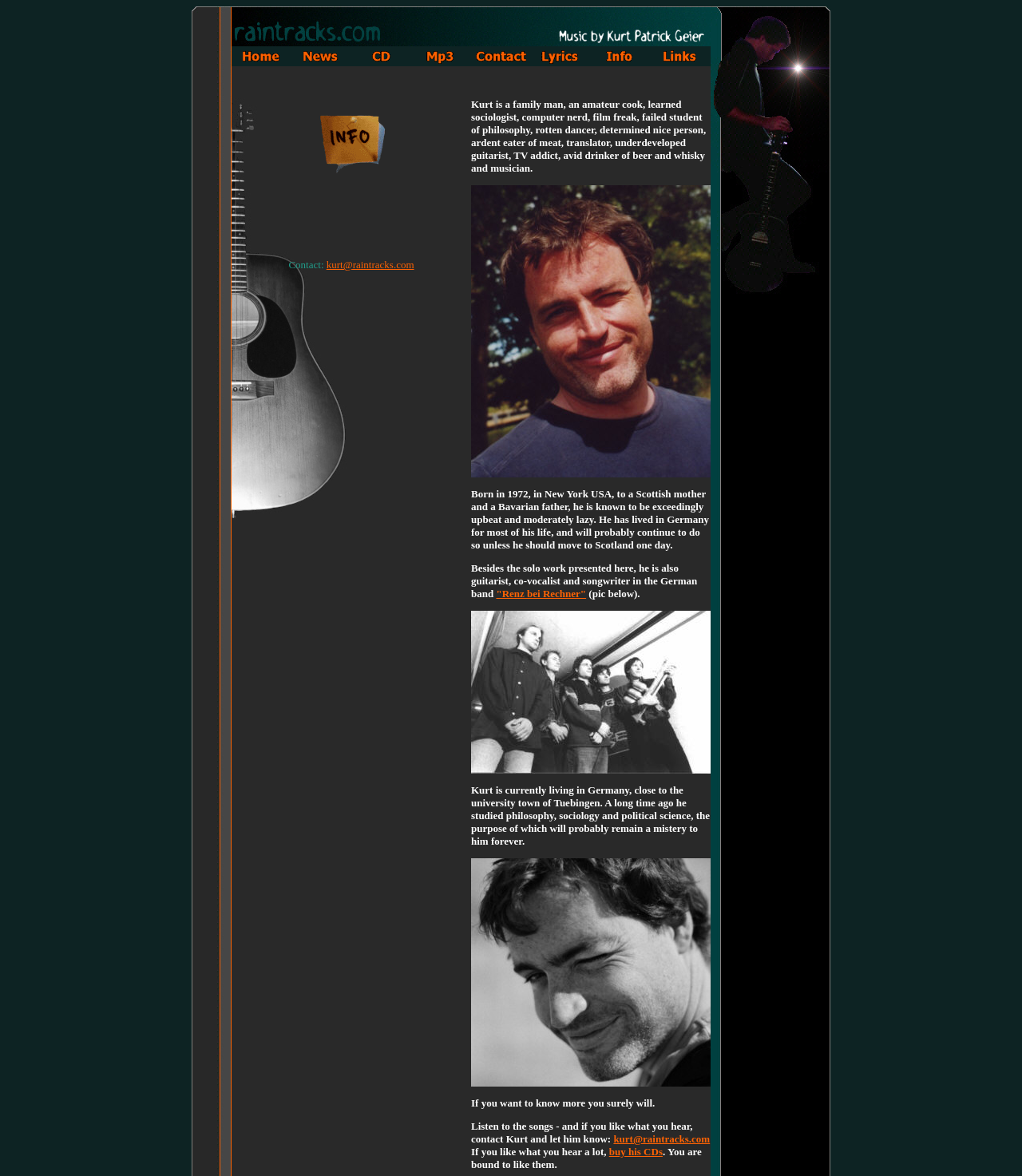Provide your answer in a single word or phrase: 
How many links are there in the table?

7